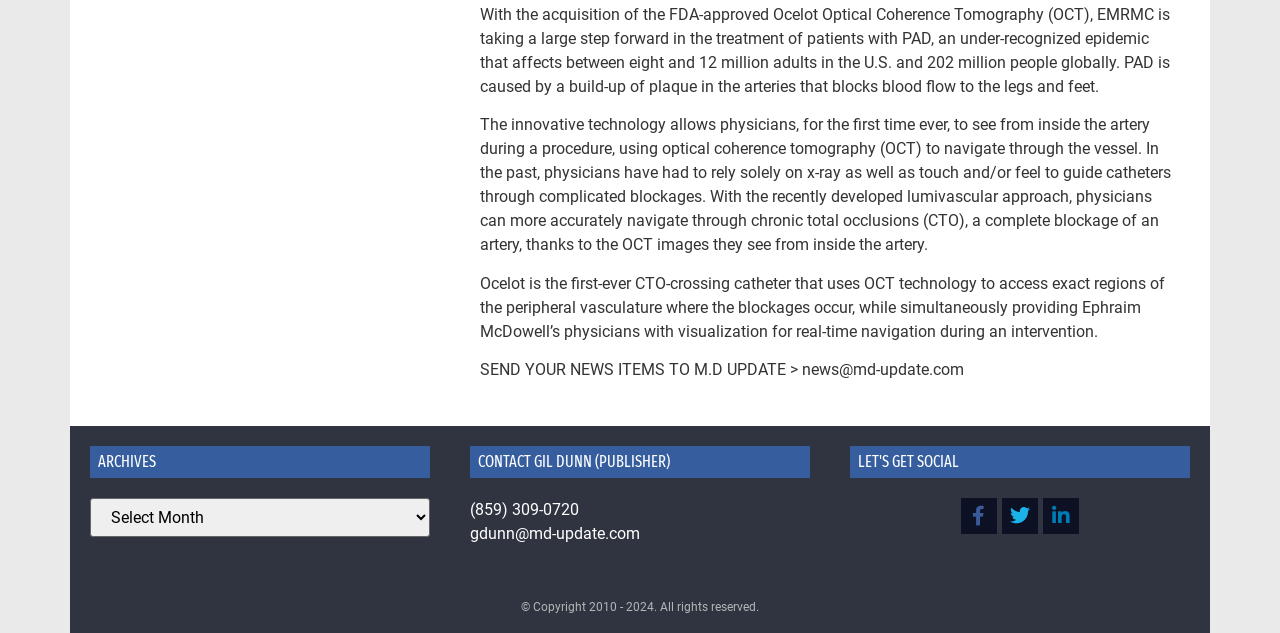What is the copyright year range?
From the screenshot, supply a one-word or short-phrase answer.

2010-2024